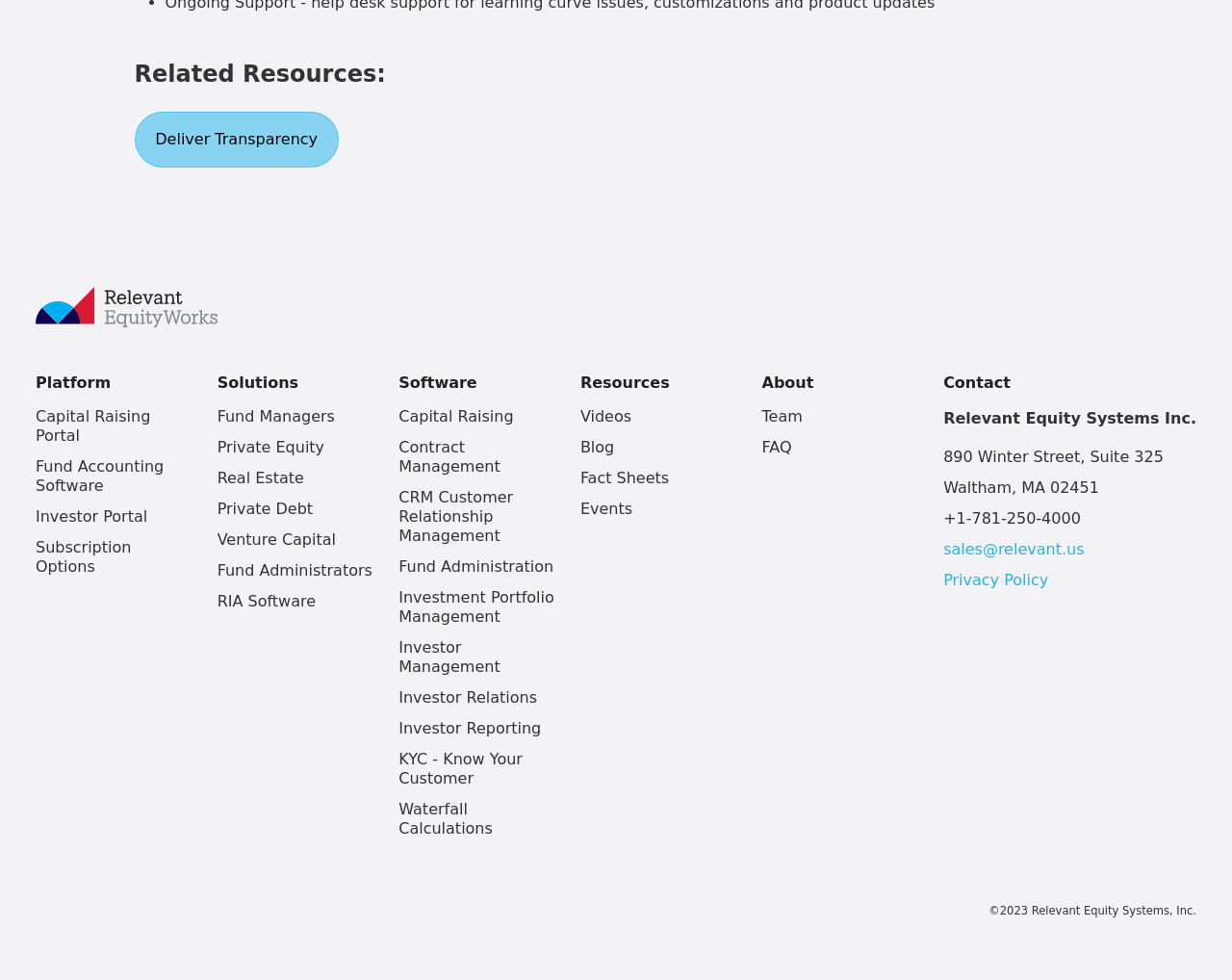Identify the bounding box coordinates for the UI element described by the following text: "Fact Sheets". Provide the coordinates as four float numbers between 0 and 1, in the format [left, top, right, bottom].

[0.471, 0.478, 0.543, 0.497]